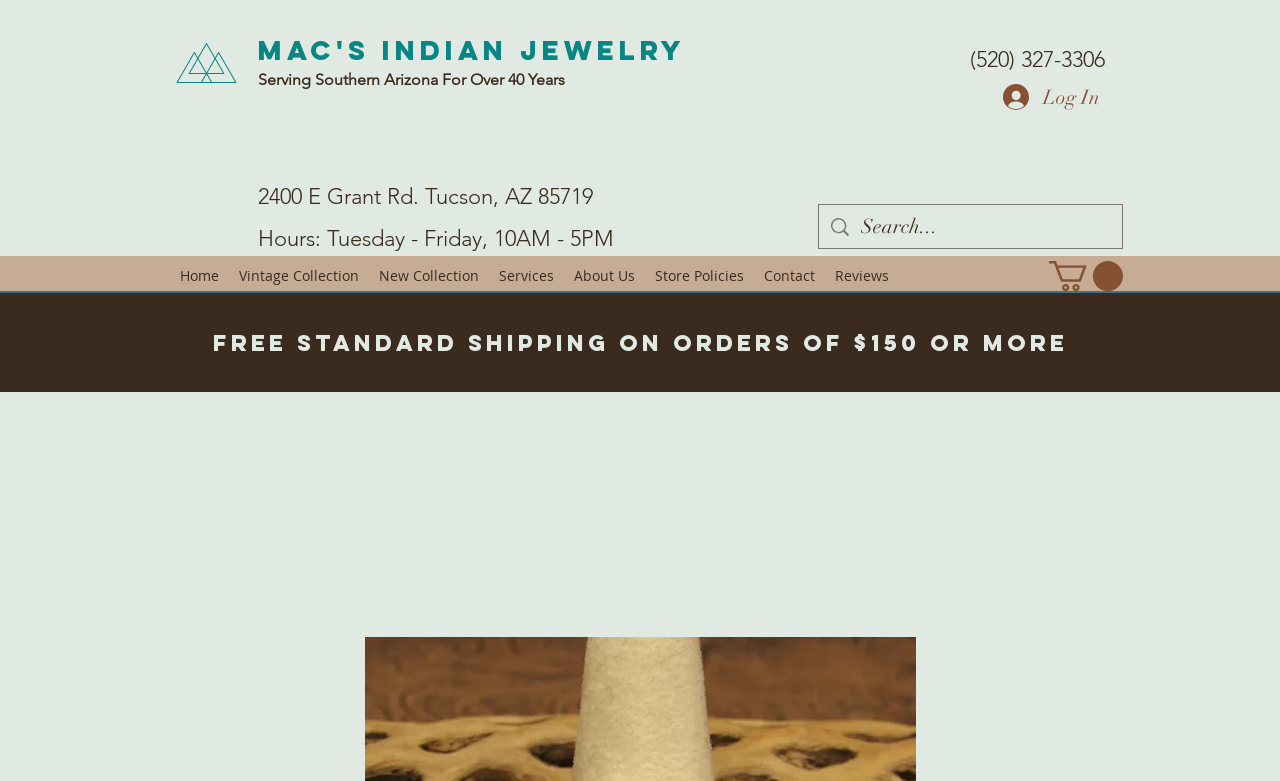Bounding box coordinates are specified in the format (top-left x, top-left y, bottom-right x, bottom-right y). All values are floating point numbers bounded between 0 and 1. Please provide the bounding box coordinate of the region this sentence describes: Reviews

[0.645, 0.335, 0.702, 0.373]